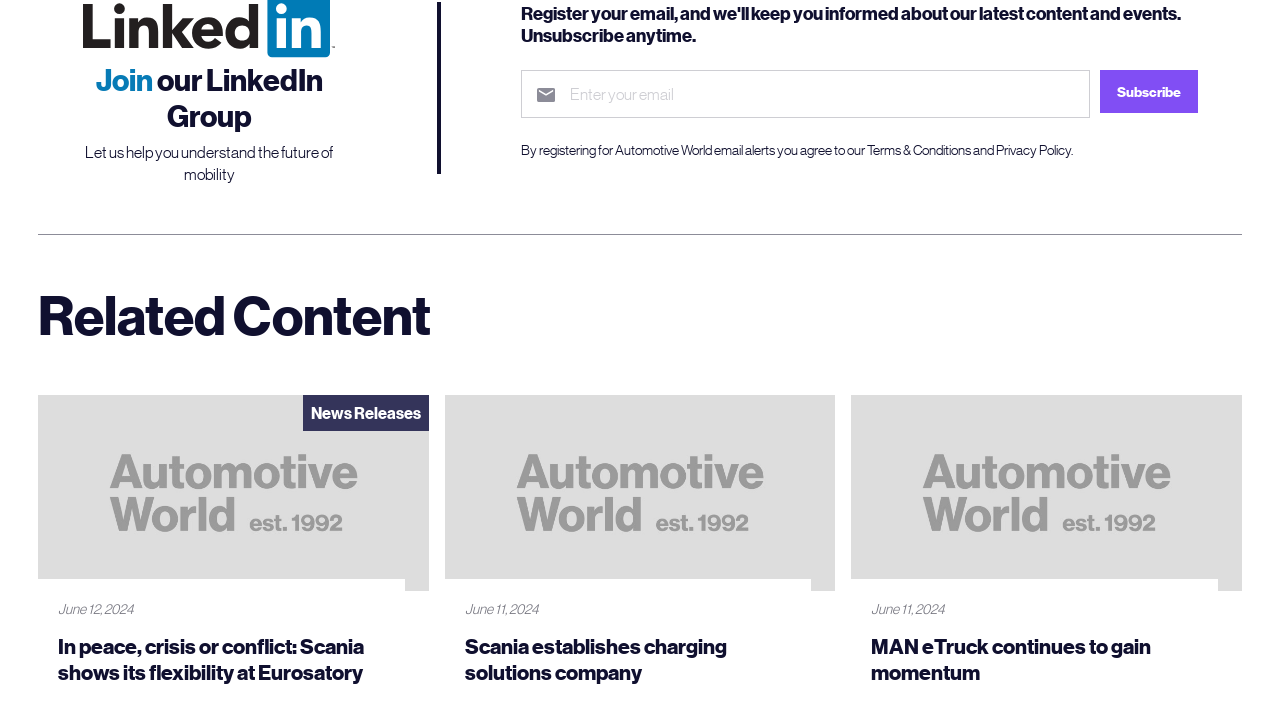Provide a brief response in the form of a single word or phrase:
What is the date of the news release about MAN eTruck?

June 11, 2024